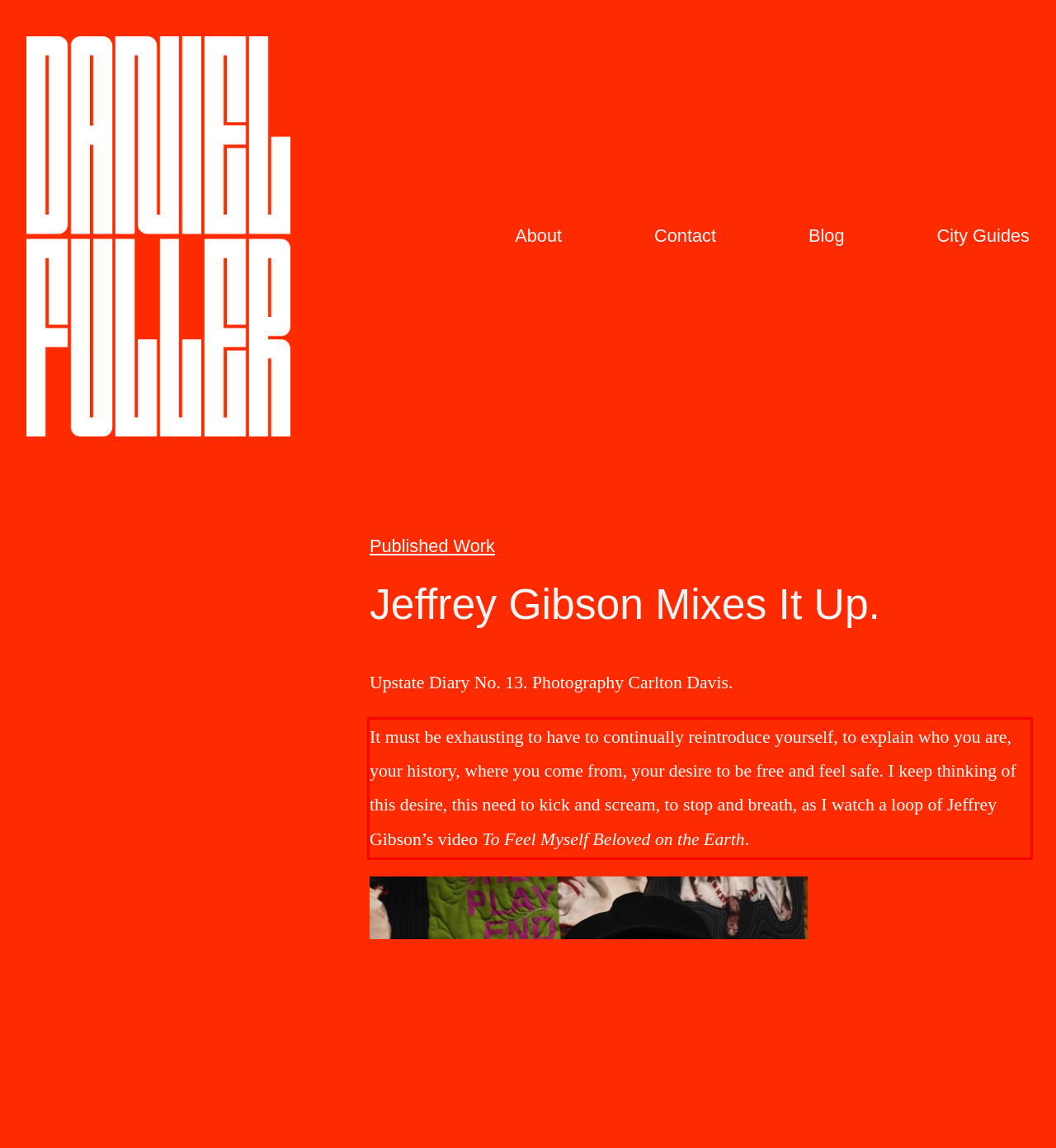Please identify and extract the text from the UI element that is surrounded by a red bounding box in the provided webpage screenshot.

It must be exhausting to have to continually reintroduce yourself, to explain who you are, your history, where you come from, your desire to be free and feel safe. I keep thinking of this desire, this need to kick and scream, to stop and breath, as I watch a loop of Jeffrey Gibson’s video To Feel Myself Beloved on the Earth.